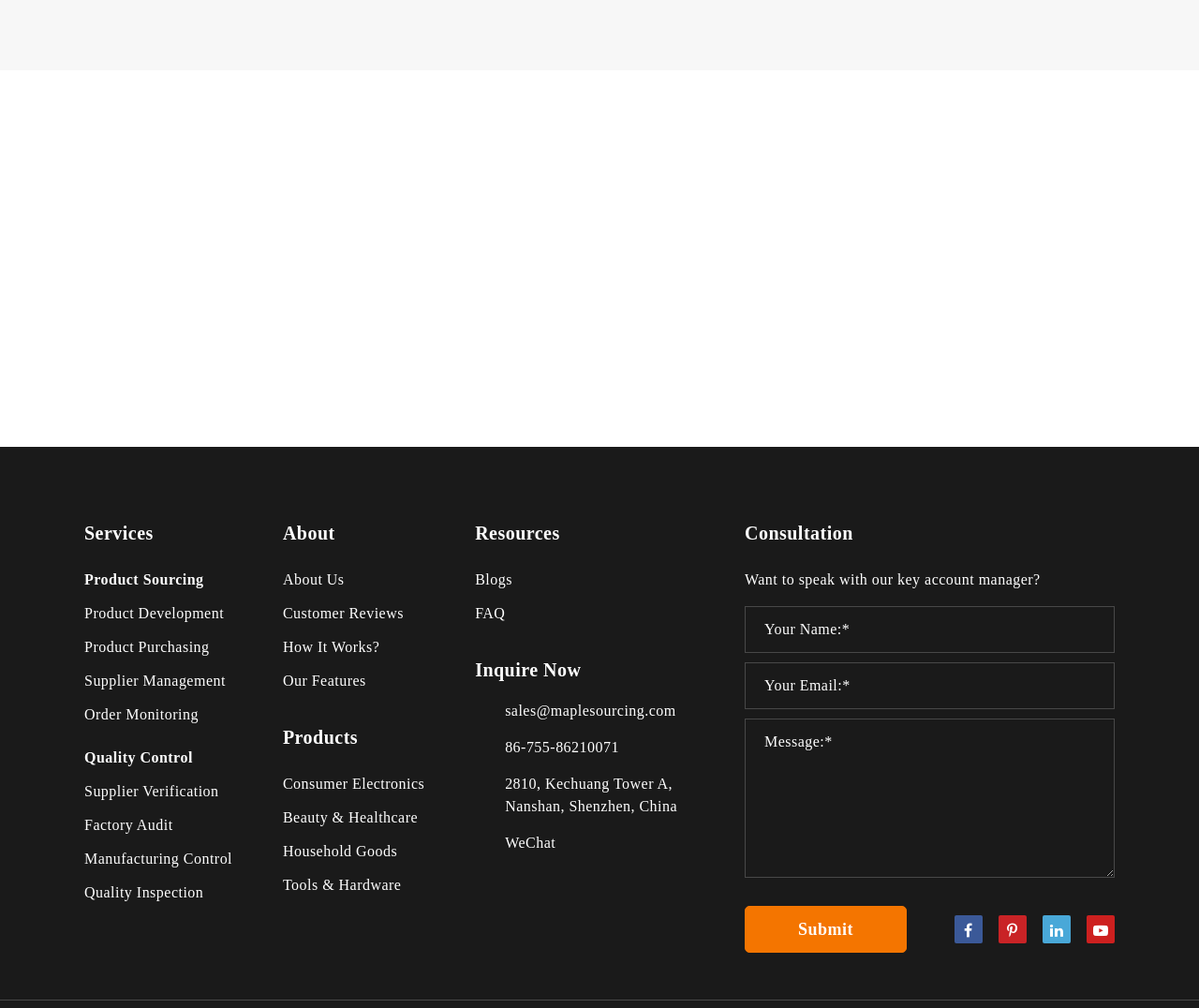What is the purpose of the consultation form?
Kindly offer a comprehensive and detailed response to the question.

By reading the static text above the consultation form, I found that the purpose of the form is to allow users to speak with the key account manager. The form requires users to input their name, email, and message.